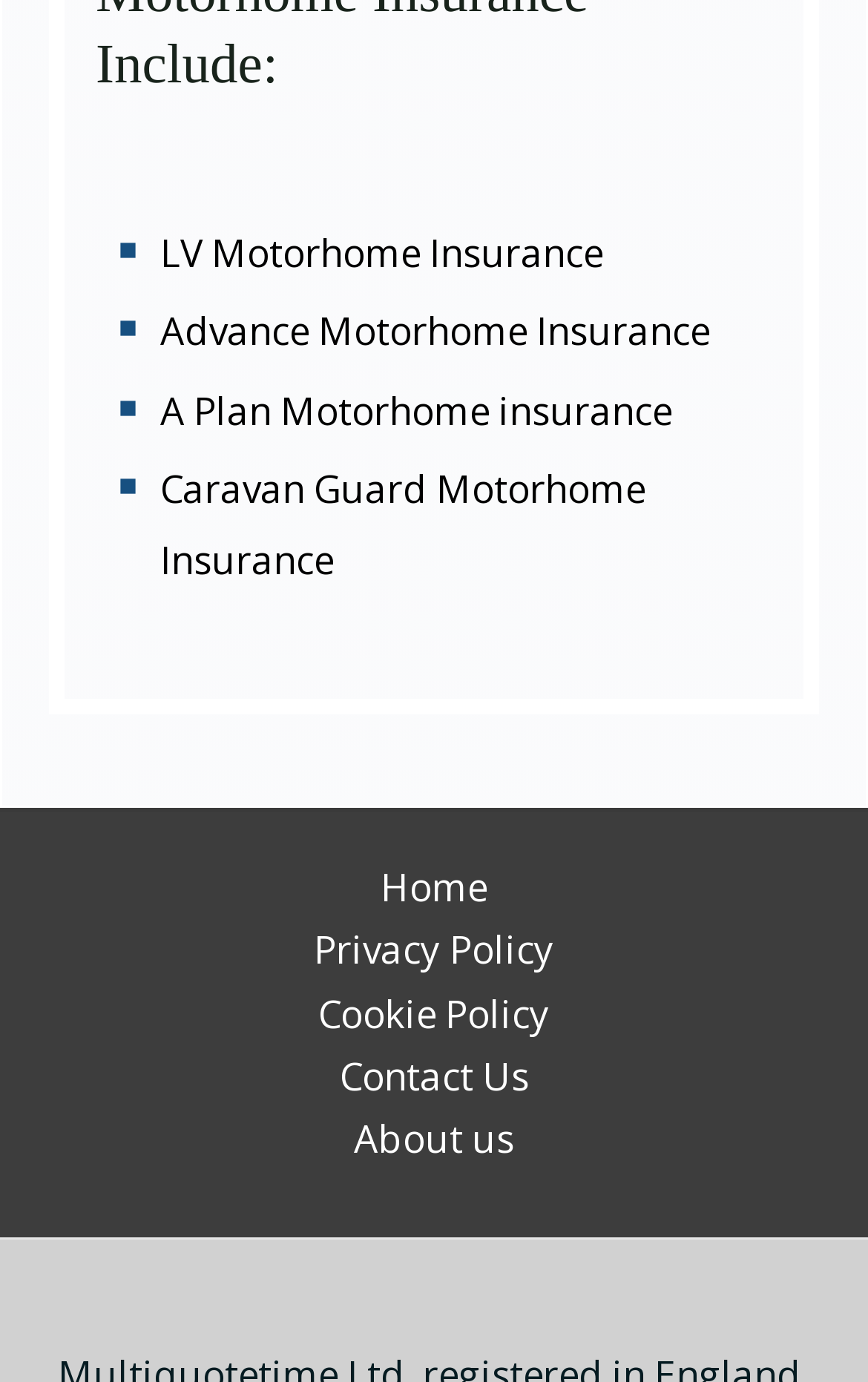What is the purpose of the images on the webpage?
Using the image, elaborate on the answer with as much detail as possible.

Since the images do not have any OCR text or descriptive text, I inferred that they are likely used for decorative purposes, such as separating the different insurance provider links or adding visual appeal to the webpage.